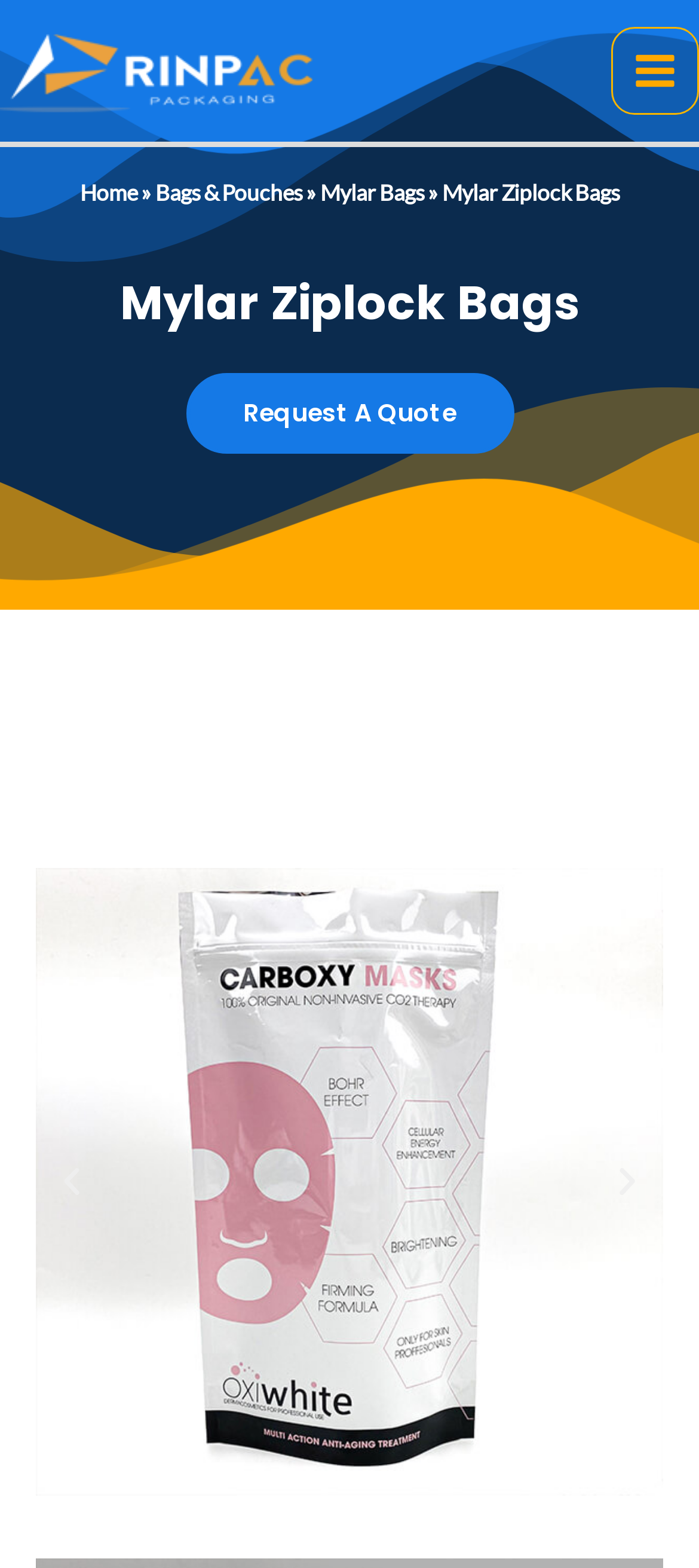What is the purpose of the 'Request A Quote' button?
Please respond to the question with a detailed and thorough explanation.

The 'Request A Quote' button is located in the navigation menu and is likely used to inquire about prices for the custom mylar ziplock bags offered by the company.